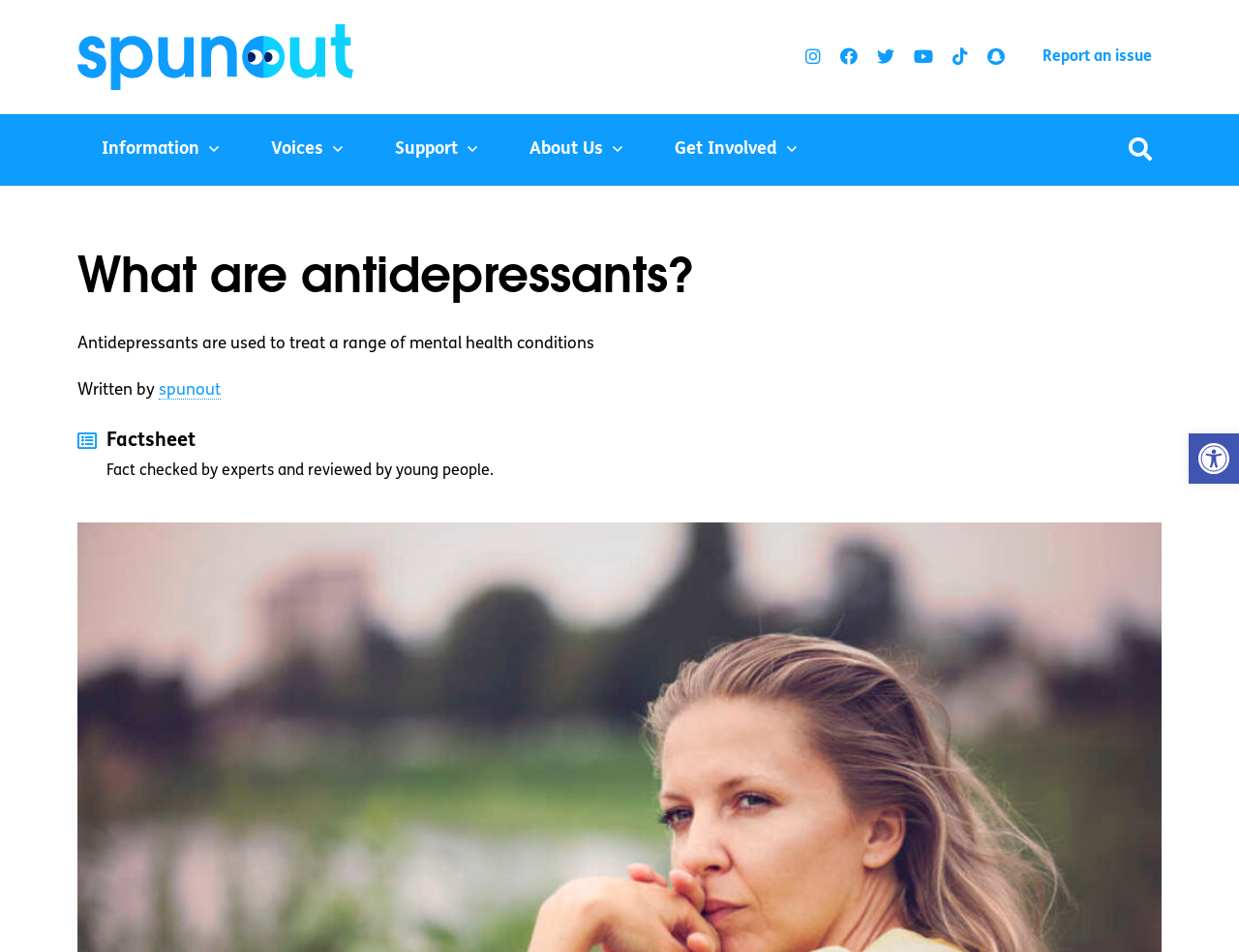Locate the bounding box of the UI element based on this description: "Report an issue". Provide four float numbers between 0 and 1 as [left, top, right, bottom].

[0.834, 0.042, 0.938, 0.078]